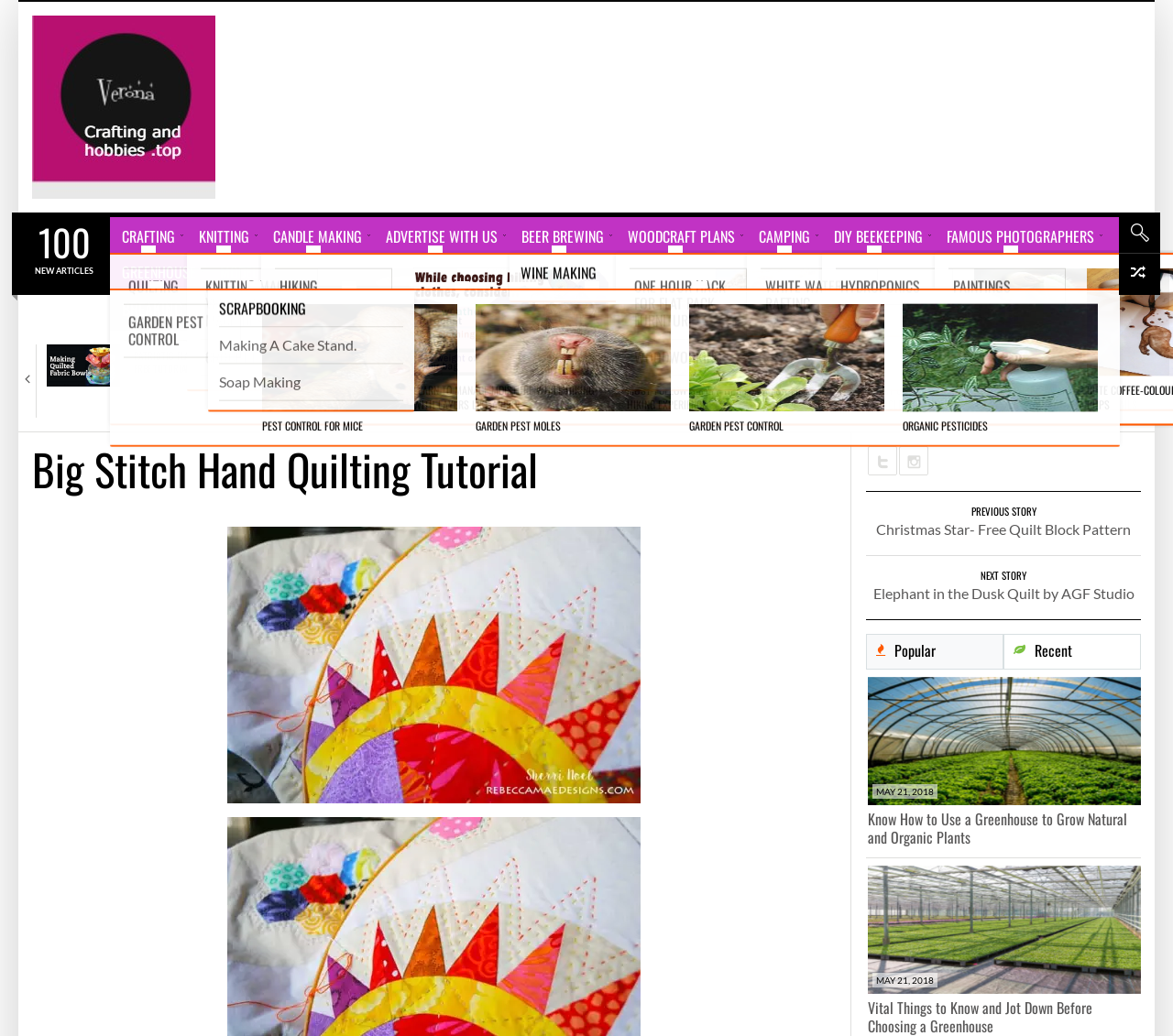What type of quilting is mentioned in the headings?
Provide a detailed answer to the question using information from the image.

One of the headings mentions 'Free-Motion Quilting with Christina Cameli', indicating that free-motion quilting is one of the types of quilting mentioned on this webpage.